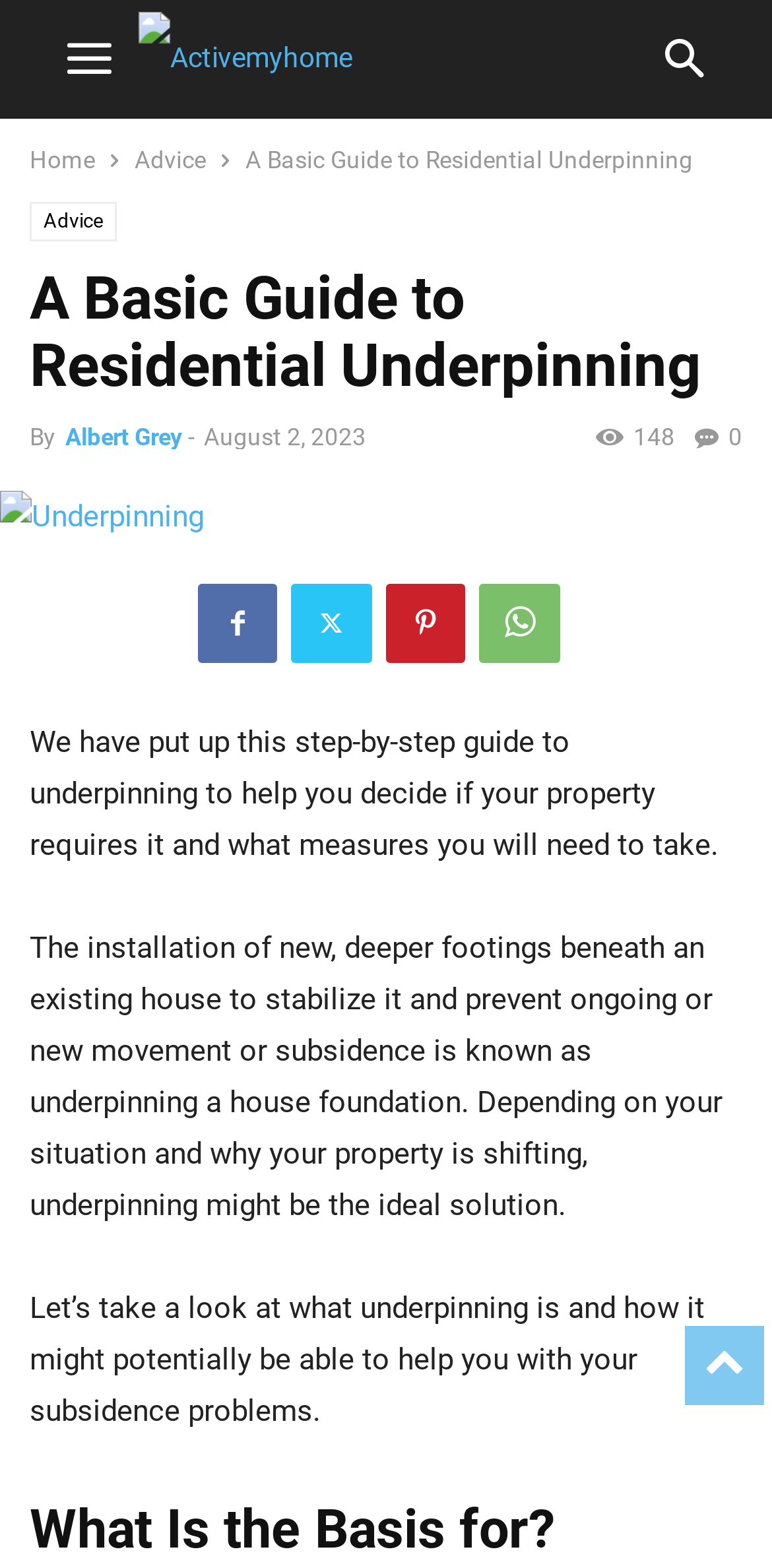Locate the bounding box coordinates of the element to click to perform the following action: 'view more advice'. The coordinates should be given as four float values between 0 and 1, in the form of [left, top, right, bottom].

[0.174, 0.093, 0.267, 0.111]